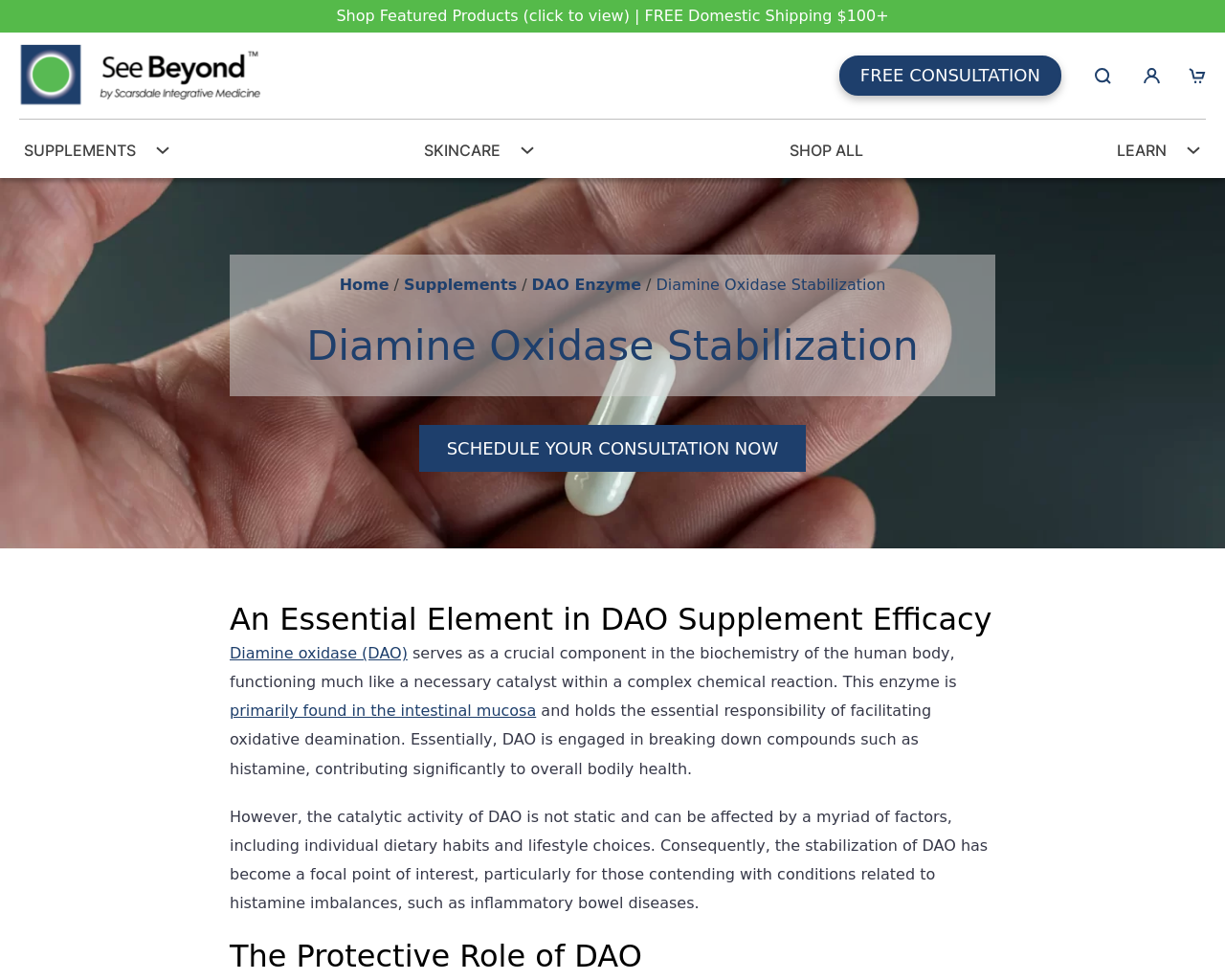Using the details in the image, give a detailed response to the question below:
What is the purpose of the 'Schedule Your Consultation Now' button?

The 'Schedule Your Consultation Now' button is likely intended to allow users to schedule a consultation with a healthcare professional or expert in the field of DAO and histamine imbalances, as it is prominently displayed on the webpage and appears to be a call-to-action.